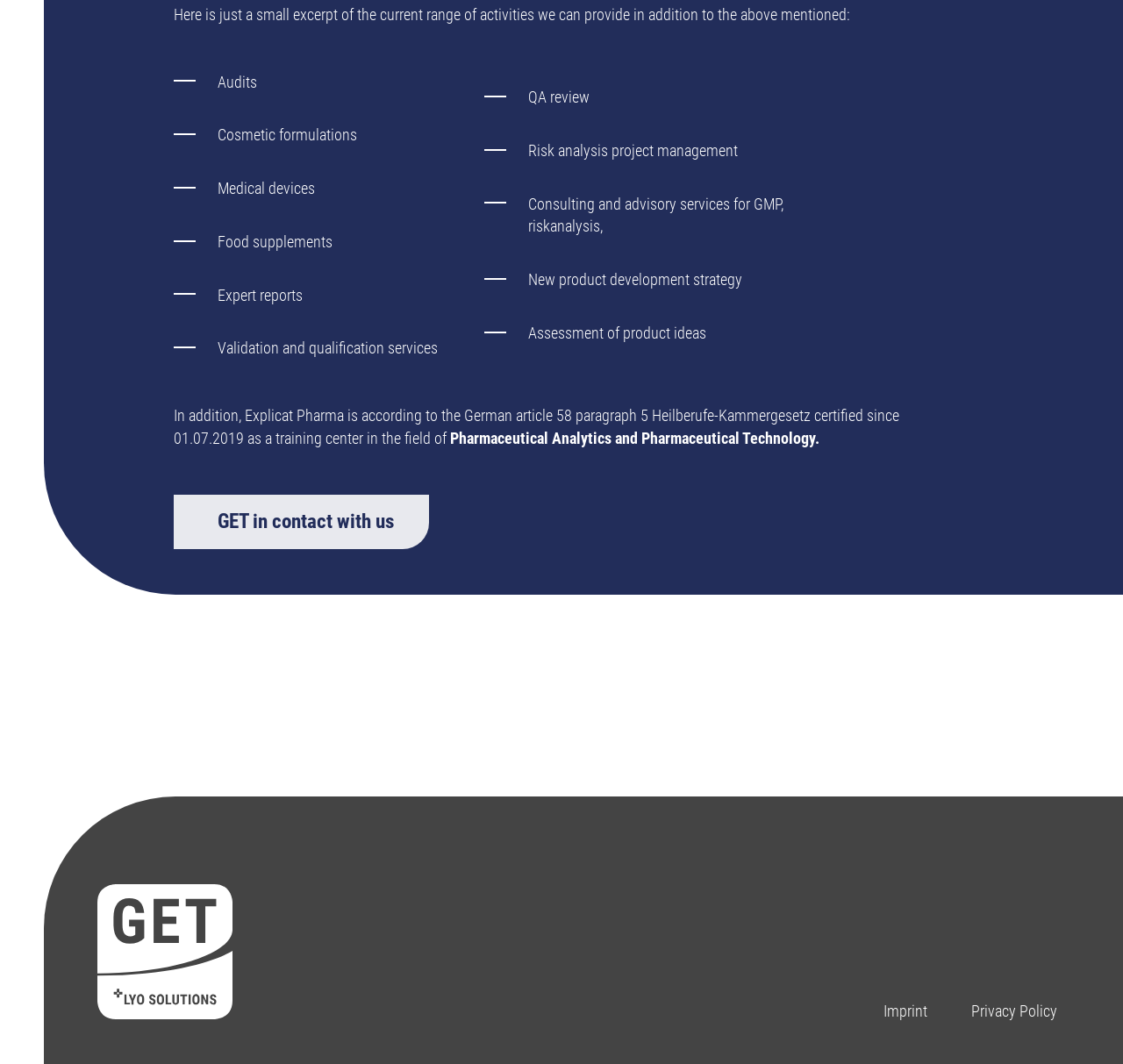What is the name of the field Explicat Pharma is certified to provide training in?
Answer the question with as much detail as you can, using the image as a reference.

The webpage states that Explicat Pharma is certified as a training center in the field of Pharmaceutical Analytics and Pharmaceutical Technology, which is a specific area of expertise.